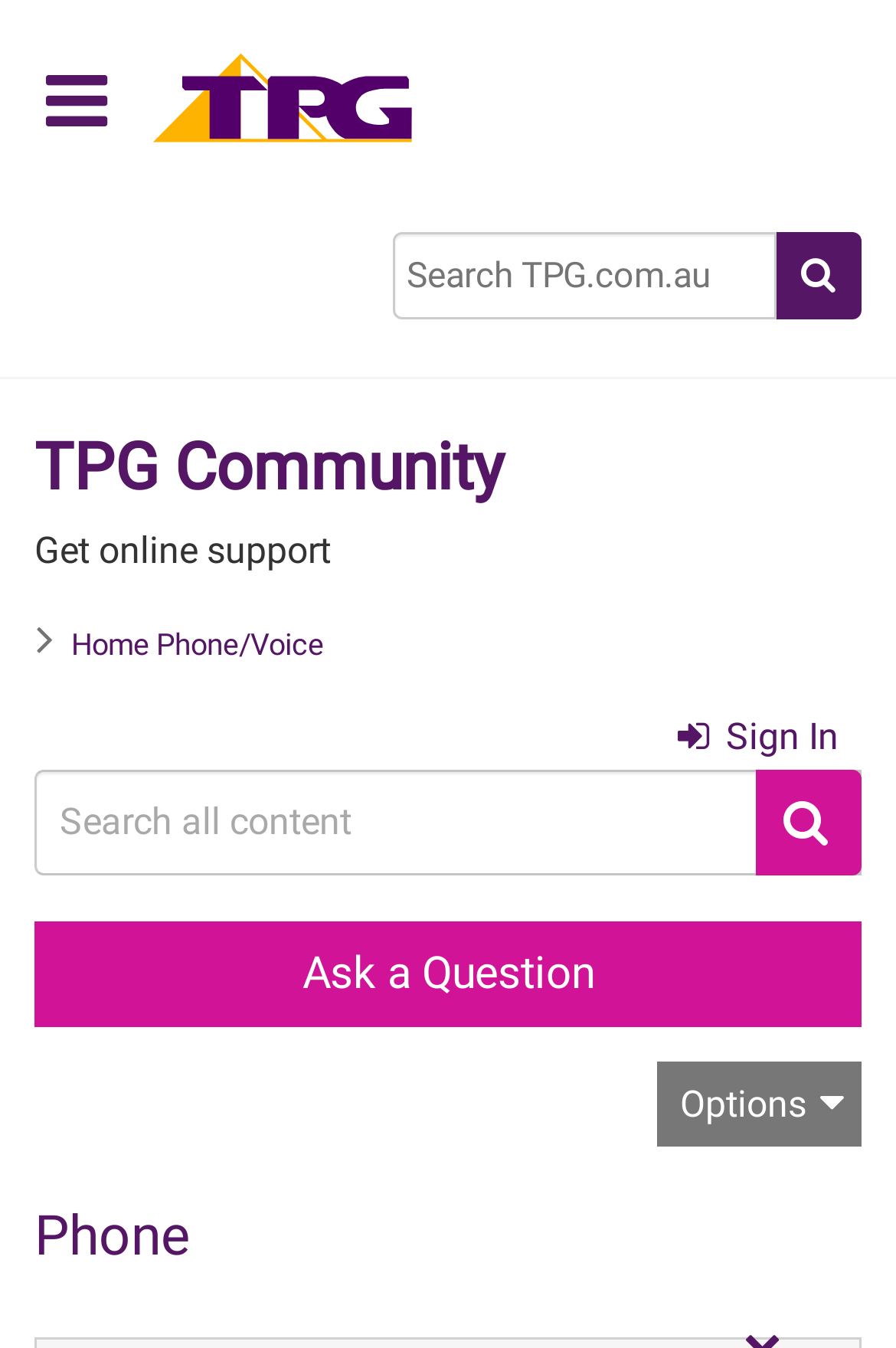Identify the bounding box coordinates for the element that needs to be clicked to fulfill this instruction: "Search for something". Provide the coordinates in the format of four float numbers between 0 and 1: [left, top, right, bottom].

[0.438, 0.172, 0.867, 0.237]